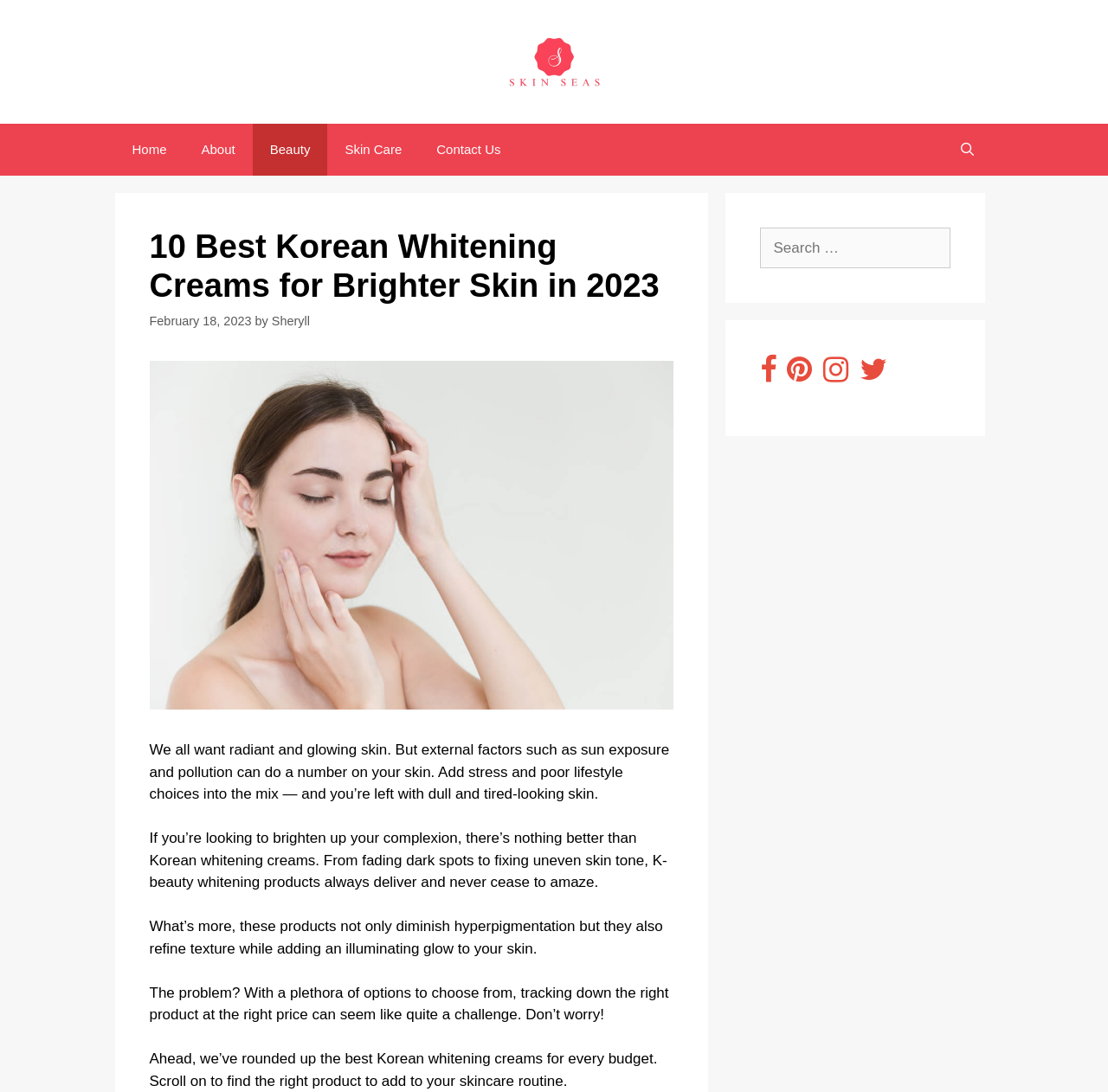Detail the webpage's structure and highlights in your description.

This webpage is about finding the best Korean whitening creams for brighter skin. At the top, there is a banner with the site's name "Skin Seas" and a logo image. Below the banner, there is a navigation menu with links to "Home", "About", "Beauty", "Skin Care", "Contact Us", and "Open Search Bar".

The main content of the page is divided into sections. The first section has a heading "10 Best Korean Whitening Creams for Brighter Skin in 2023" and a time stamp "February 18, 2023" by author "Sheryll". Below the heading, there is an image of a woman with beautiful skin.

The article starts with a paragraph discussing how external factors can affect skin and how Korean whitening creams can help brighten up one's complexion. The next three paragraphs explain the benefits of using Korean whitening creams, including fading dark spots, fixing uneven skin tone, and refining texture while adding an illuminating glow to the skin.

On the right side of the page, there are two complementary sections. The first section has a search box with a label "Search for:". The second section has four social media links represented by icons.

Overall, the webpage is focused on providing information about Korean whitening creams and guiding readers to find the right product for their skin care routine.